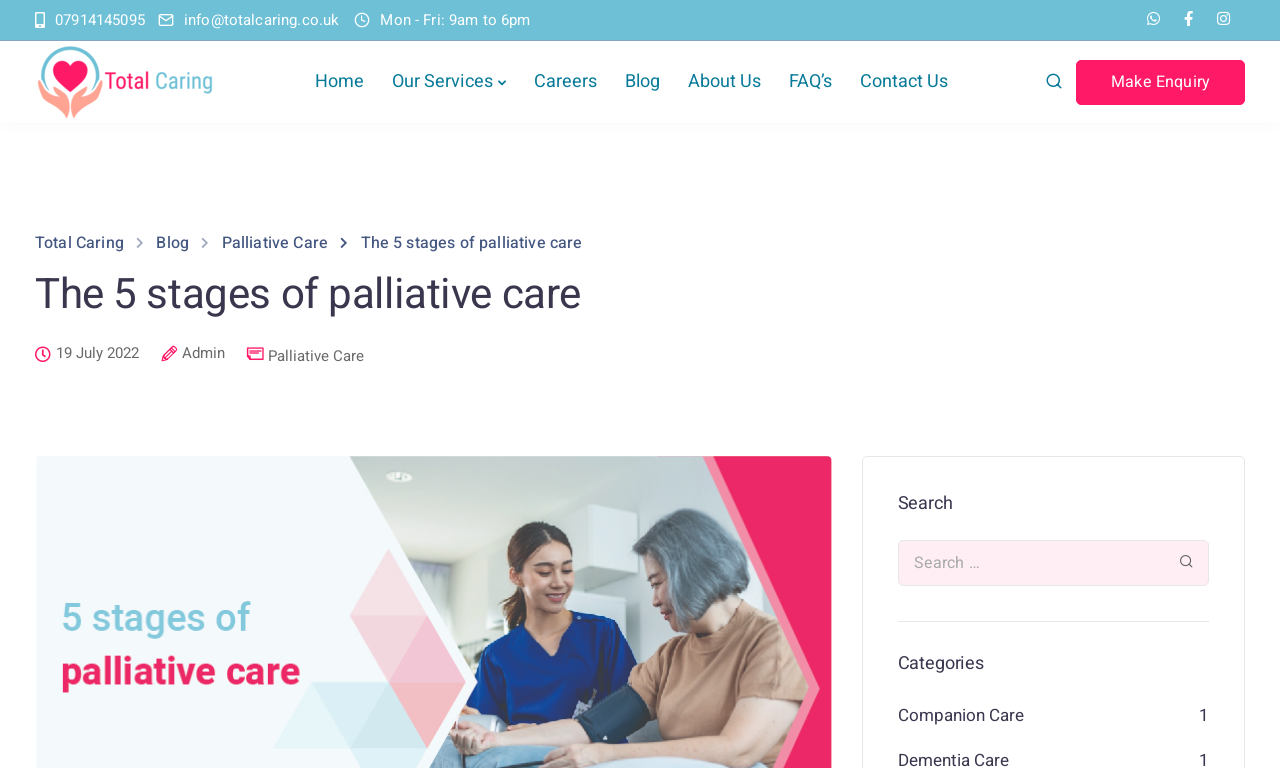Provide a one-word or brief phrase answer to the question:
What is the name of the company?

Total Caring